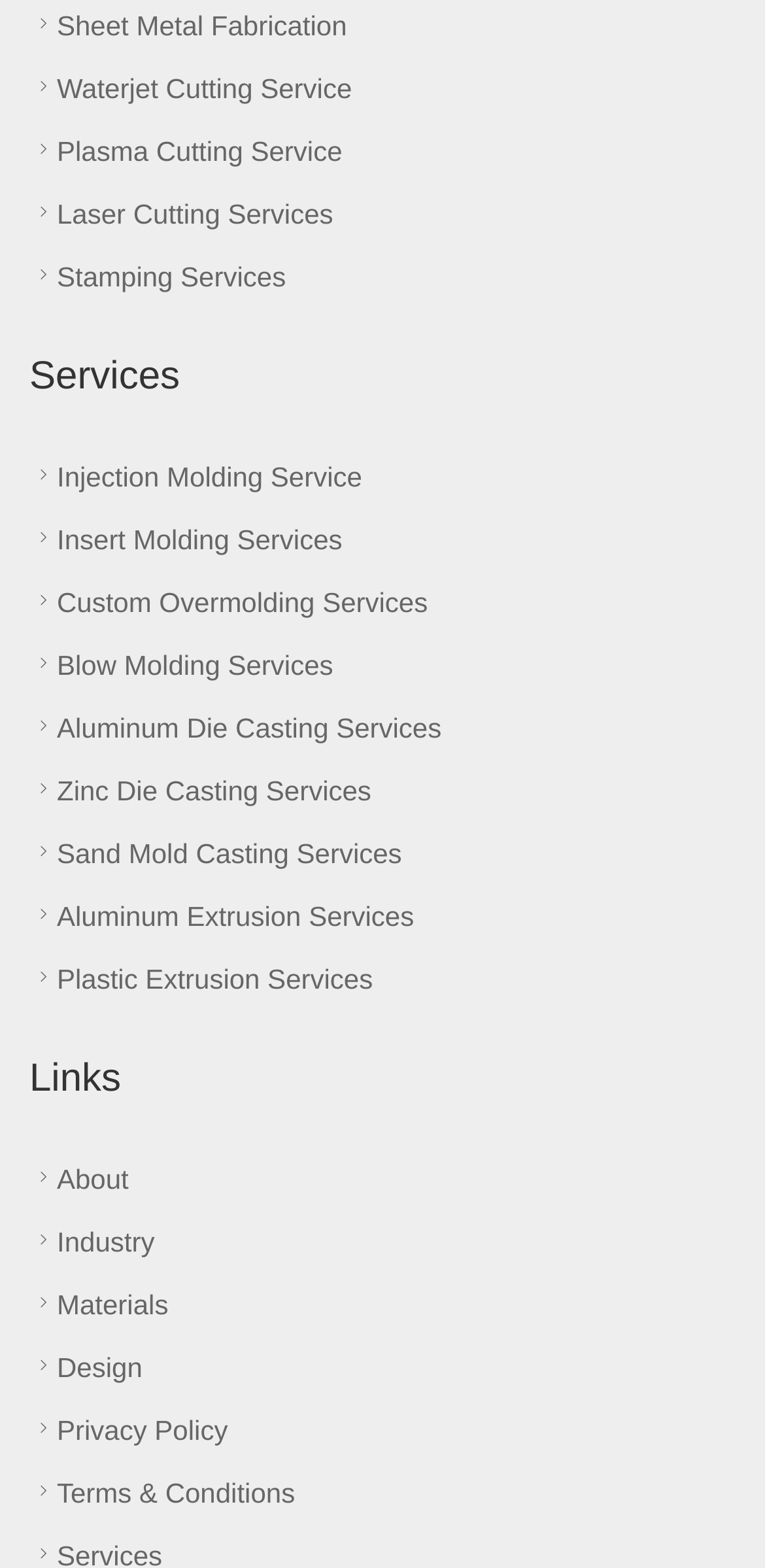Can you find the bounding box coordinates for the element to click on to achieve the instruction: "Go to About page"?

[0.038, 0.742, 0.168, 0.762]